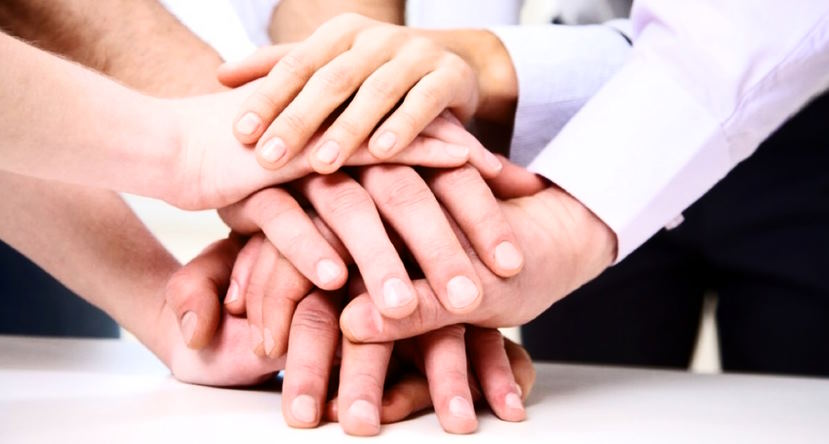What is the table used for in the image?
Based on the image, please offer an in-depth response to the question.

The table is used as a surface where multiple hands are stacked together, symbolizing unity and teamwork among political leaders to address significant societal issues.